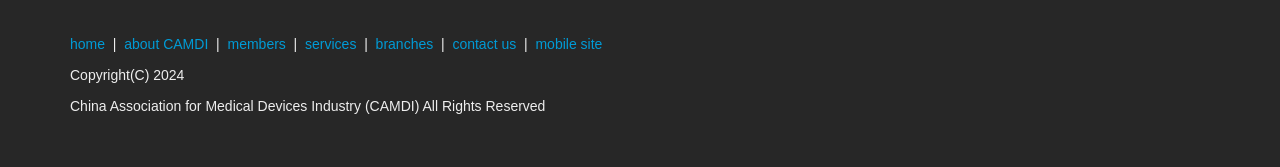Provide the bounding box coordinates for the specified HTML element described in this description: "branches". The coordinates should be four float numbers ranging from 0 to 1, in the format [left, top, right, bottom].

[0.293, 0.216, 0.338, 0.311]